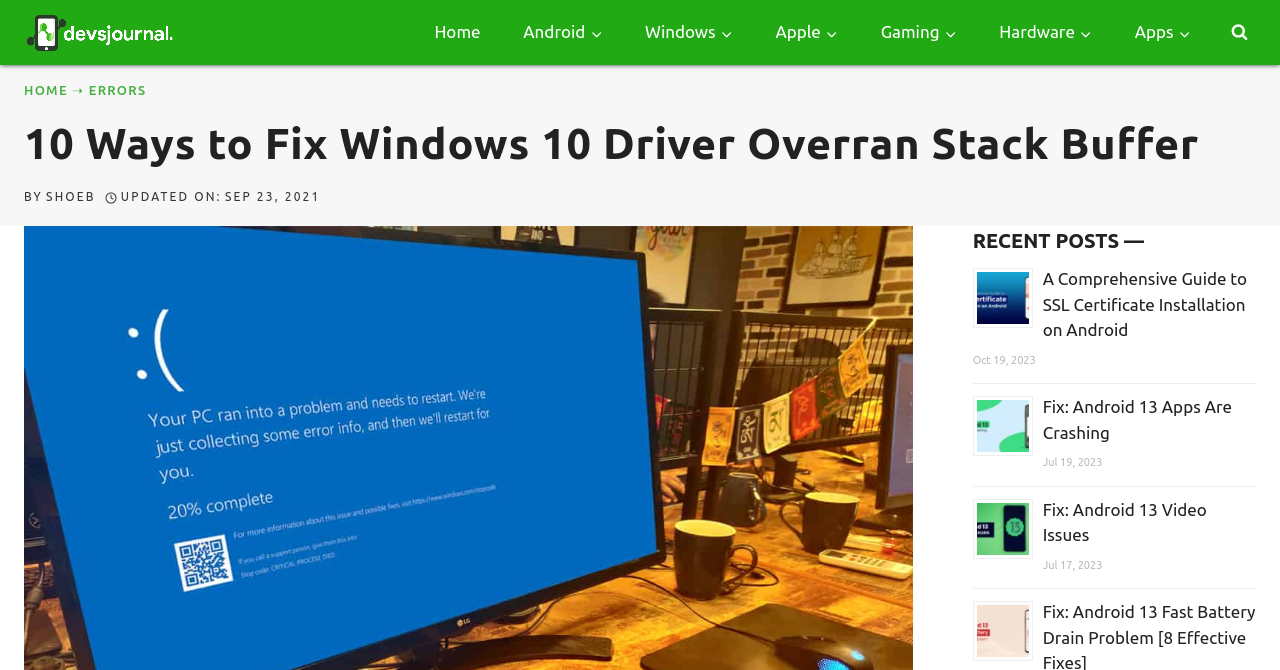Respond with a single word or phrase for the following question: 
What is the author of the current article?

SHOEB